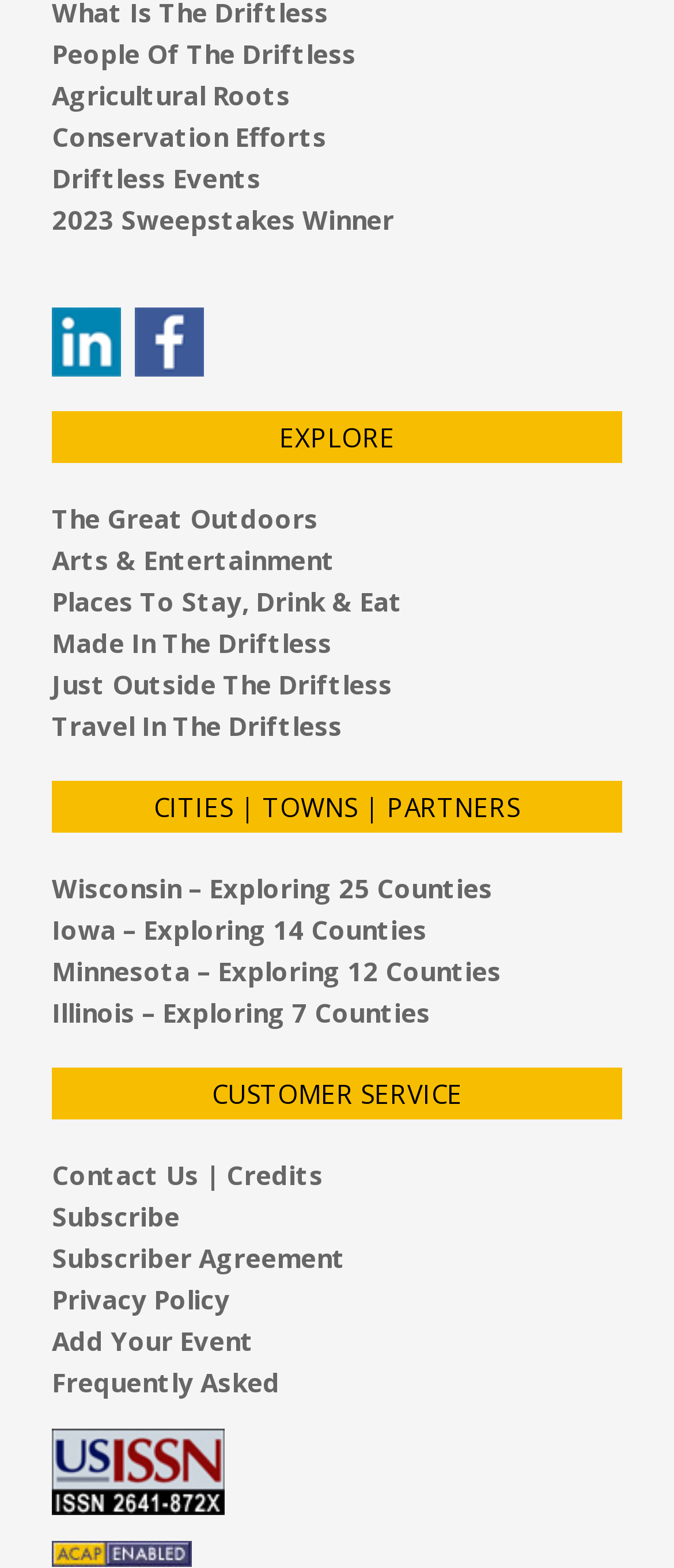Identify the bounding box coordinates of the area that should be clicked in order to complete the given instruction: "Subscribe to the newsletter". The bounding box coordinates should be four float numbers between 0 and 1, i.e., [left, top, right, bottom].

[0.077, 0.764, 0.267, 0.786]